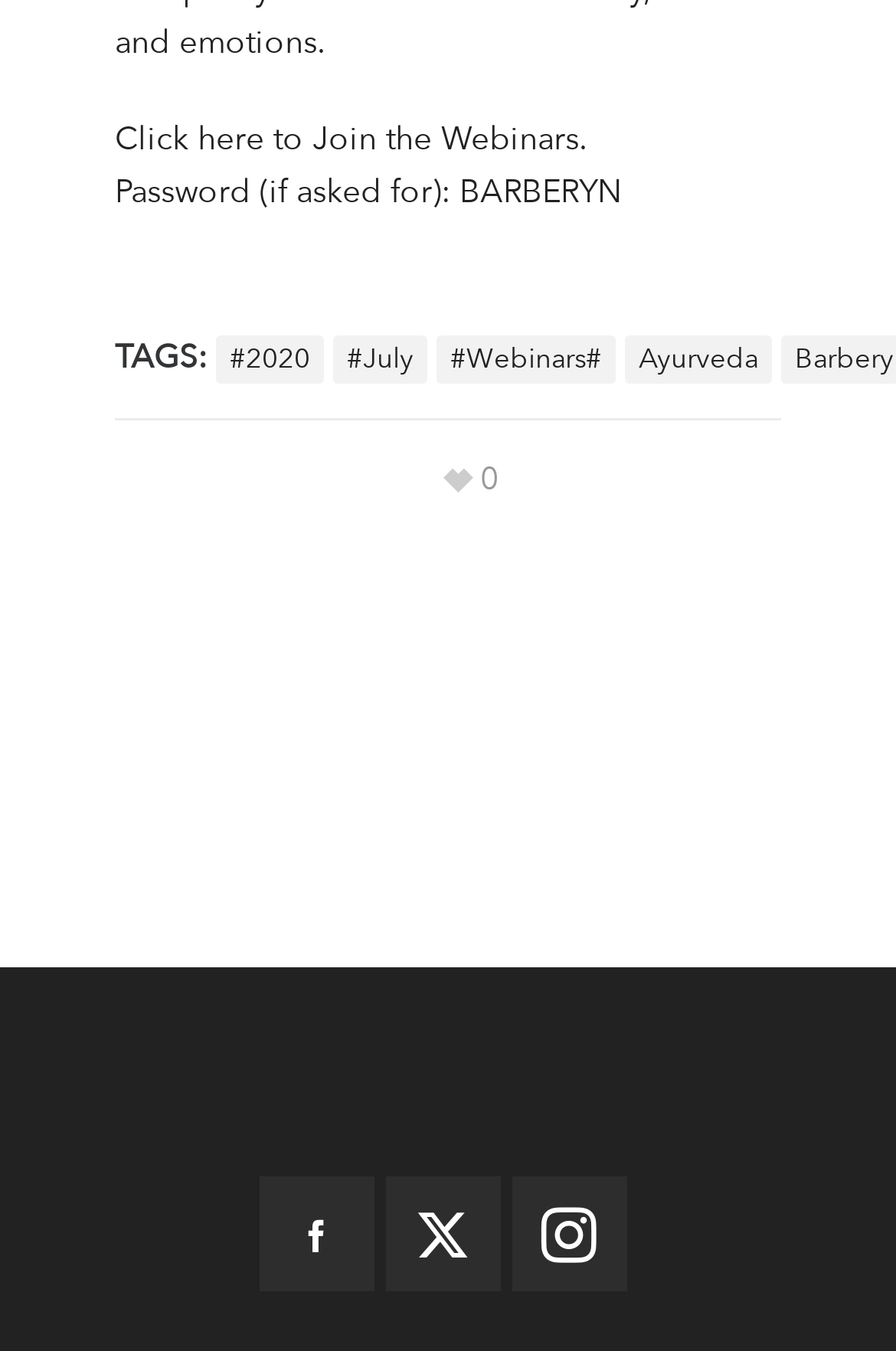Please determine the bounding box coordinates of the clickable area required to carry out the following instruction: "Click here to join the webinars". The coordinates must be four float numbers between 0 and 1, represented as [left, top, right, bottom].

[0.221, 0.087, 0.295, 0.119]